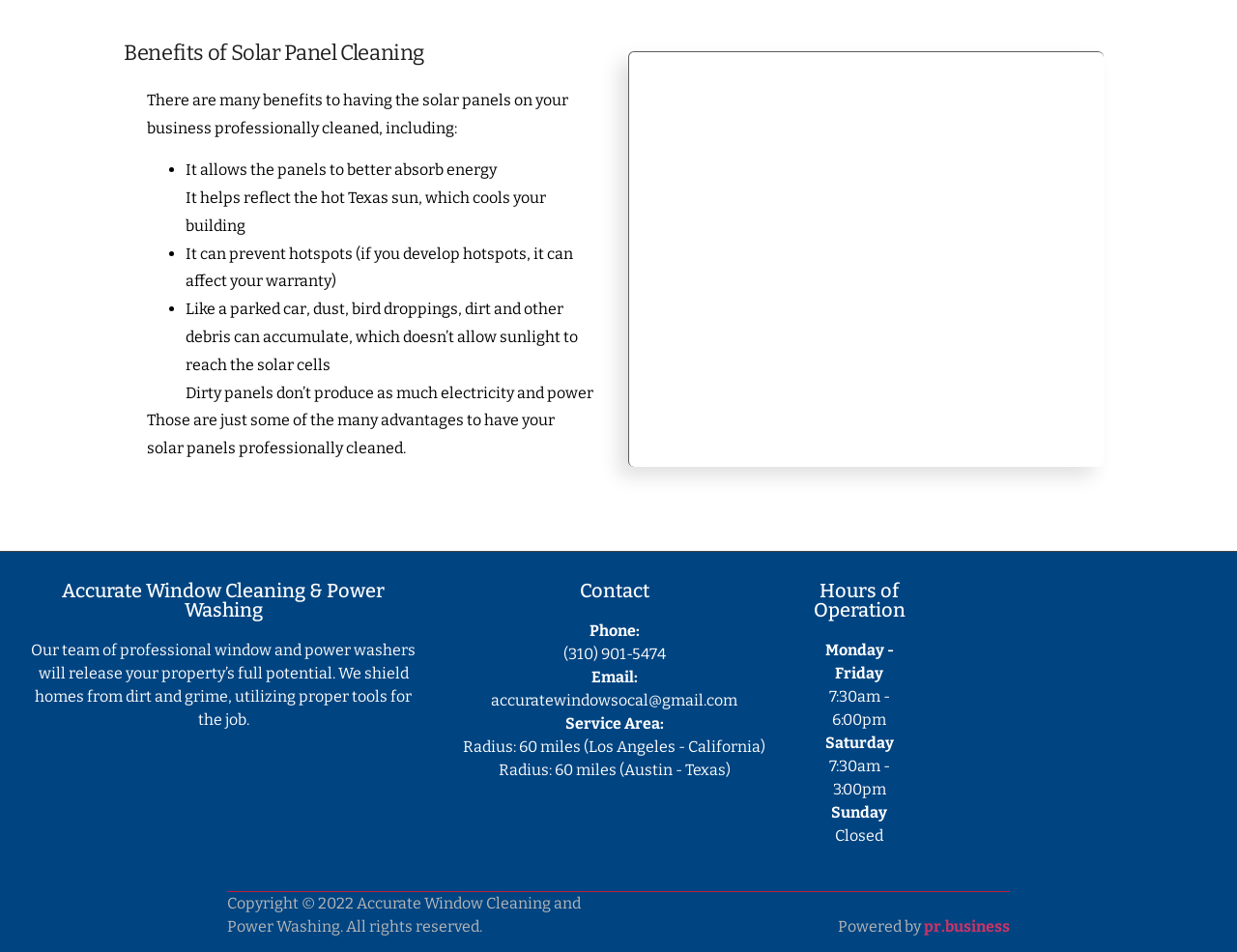What is the benefit of solar panel cleaning?
Provide a detailed and well-explained answer to the question.

According to the webpage, one of the benefits of solar panel cleaning is that it allows the panels to better absorb energy, which is mentioned in the list of benefits under the heading 'Benefits of Solar Panel Cleaning'.